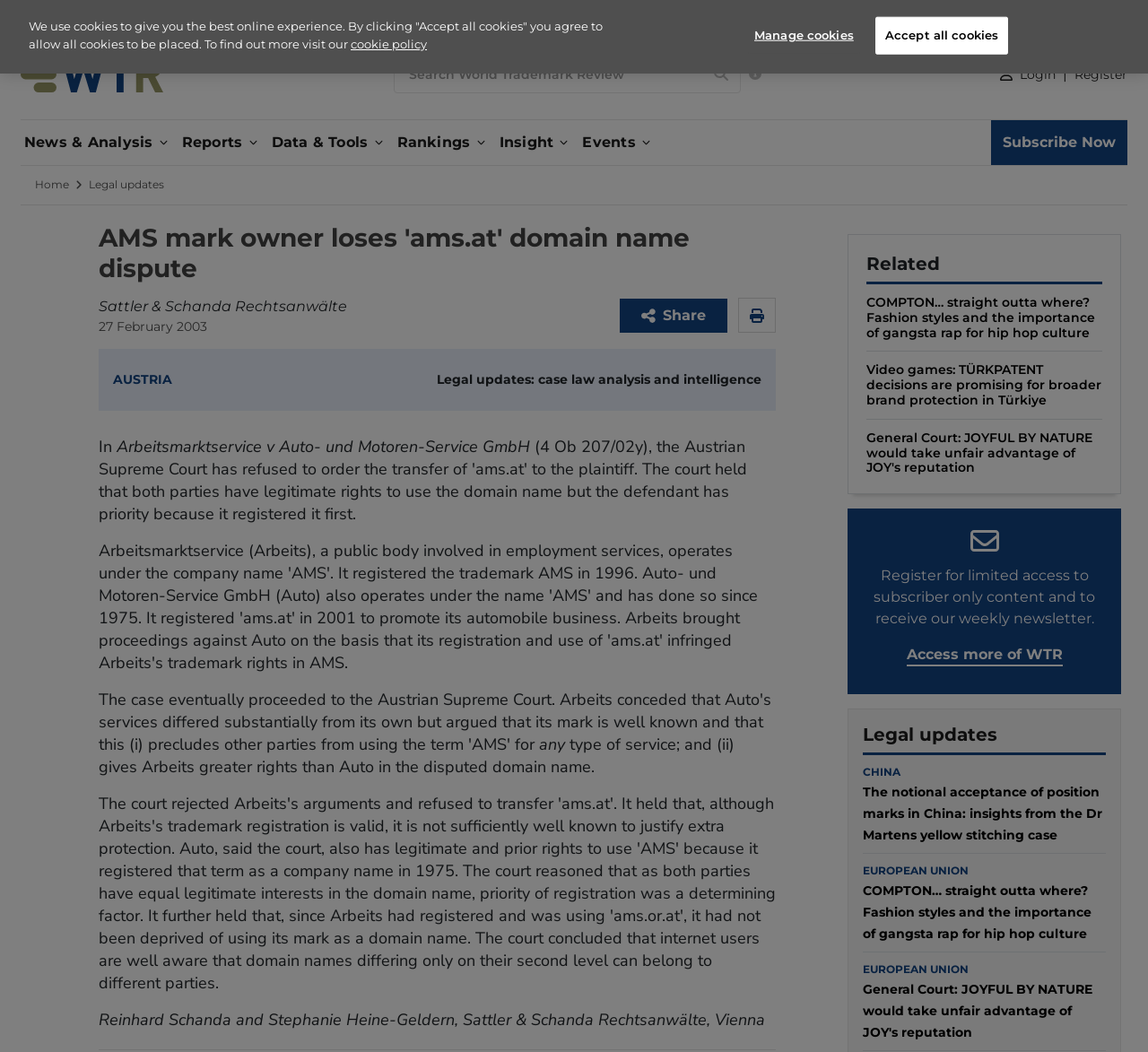Please pinpoint the bounding box coordinates for the region I should click to adhere to this instruction: "Visit IAM".

[0.855, 0.009, 0.894, 0.02]